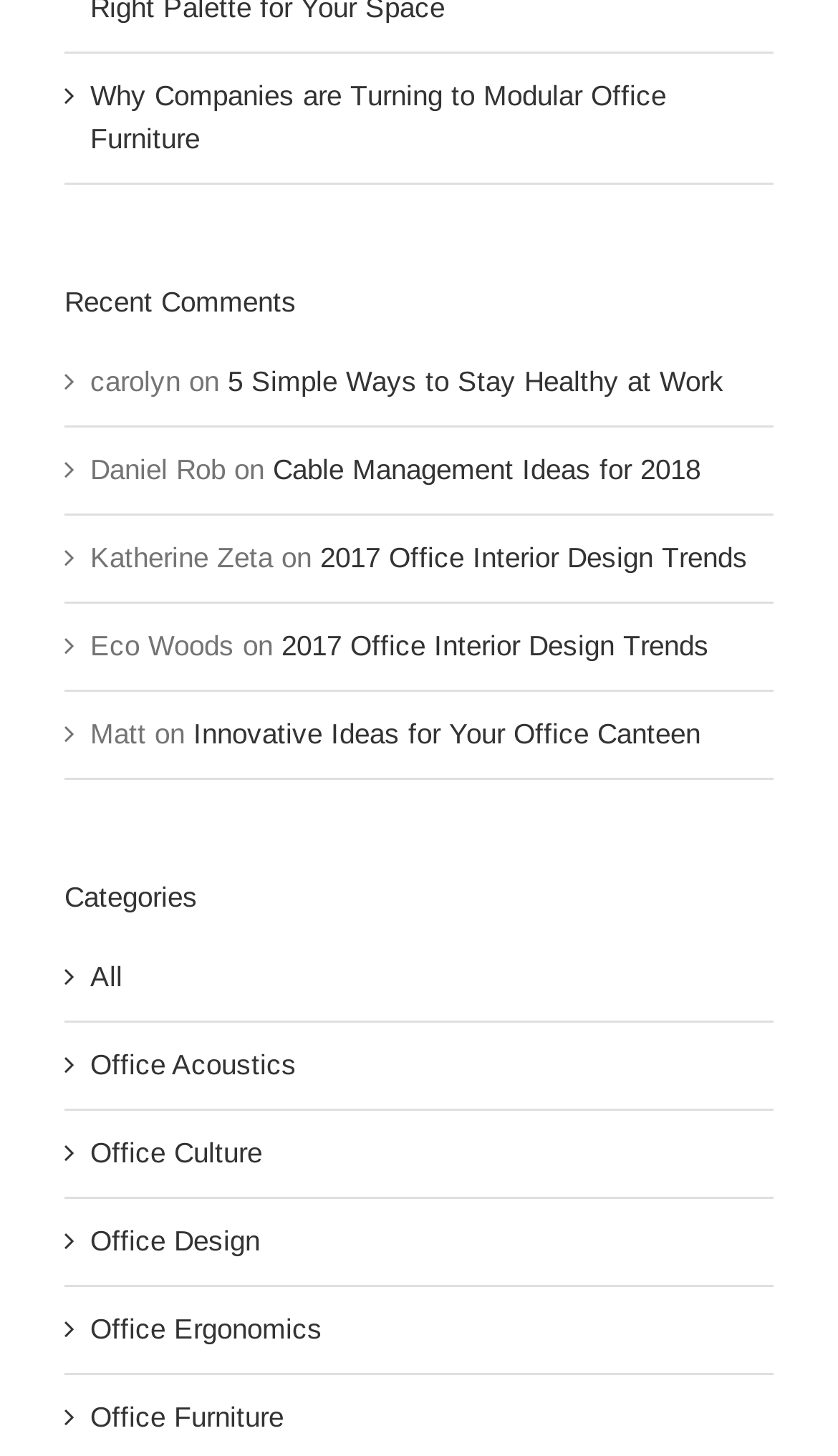Pinpoint the bounding box coordinates of the clickable element to carry out the following instruction: "Check the recent comment by Matt."

[0.108, 0.493, 0.174, 0.515]